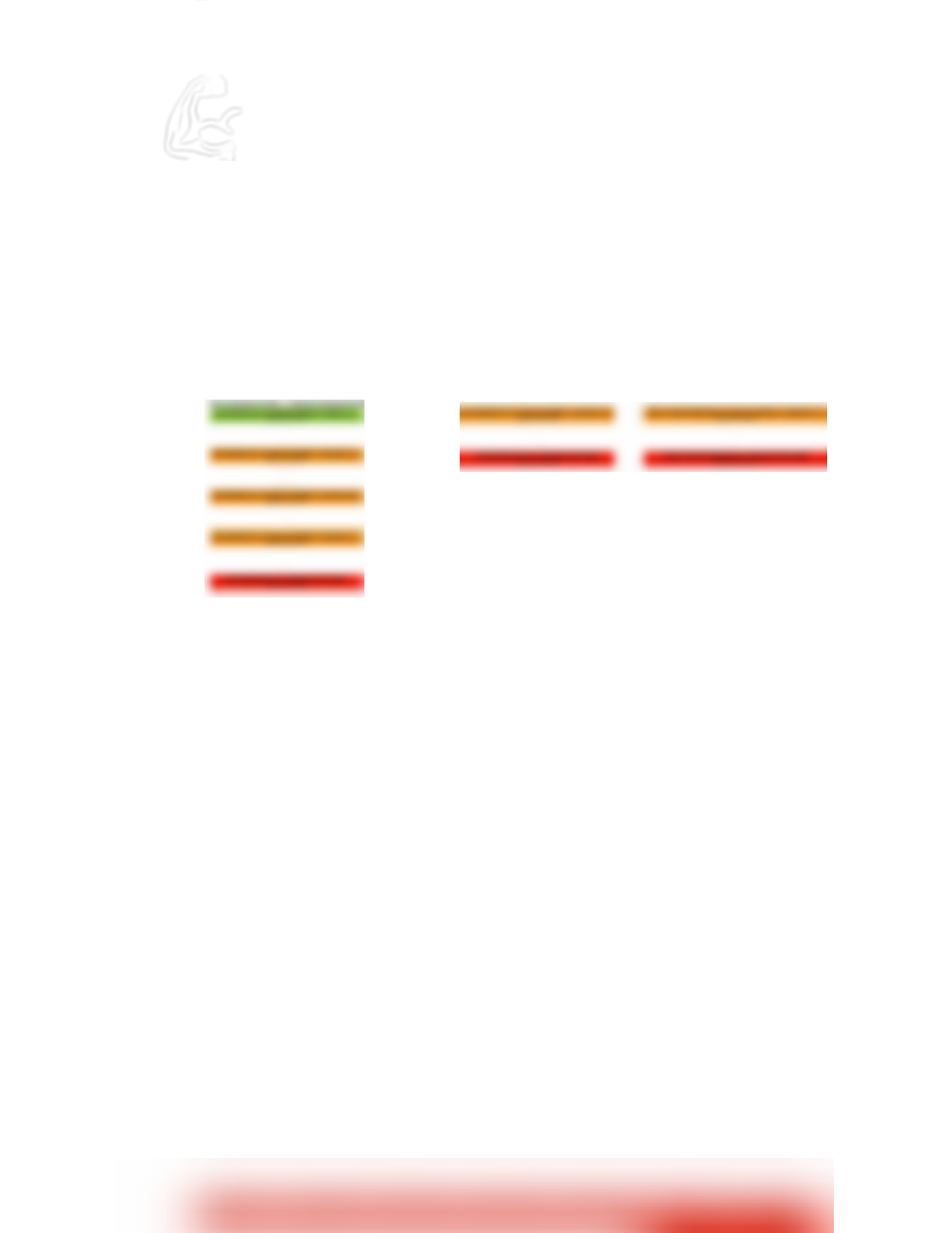Please use the details from the image to answer the following question comprehensively:
What is the link at the bottom of the page for?

The link at the bottom of the page is for learning more, which is indicated by the link text 'LEARN MORE'.